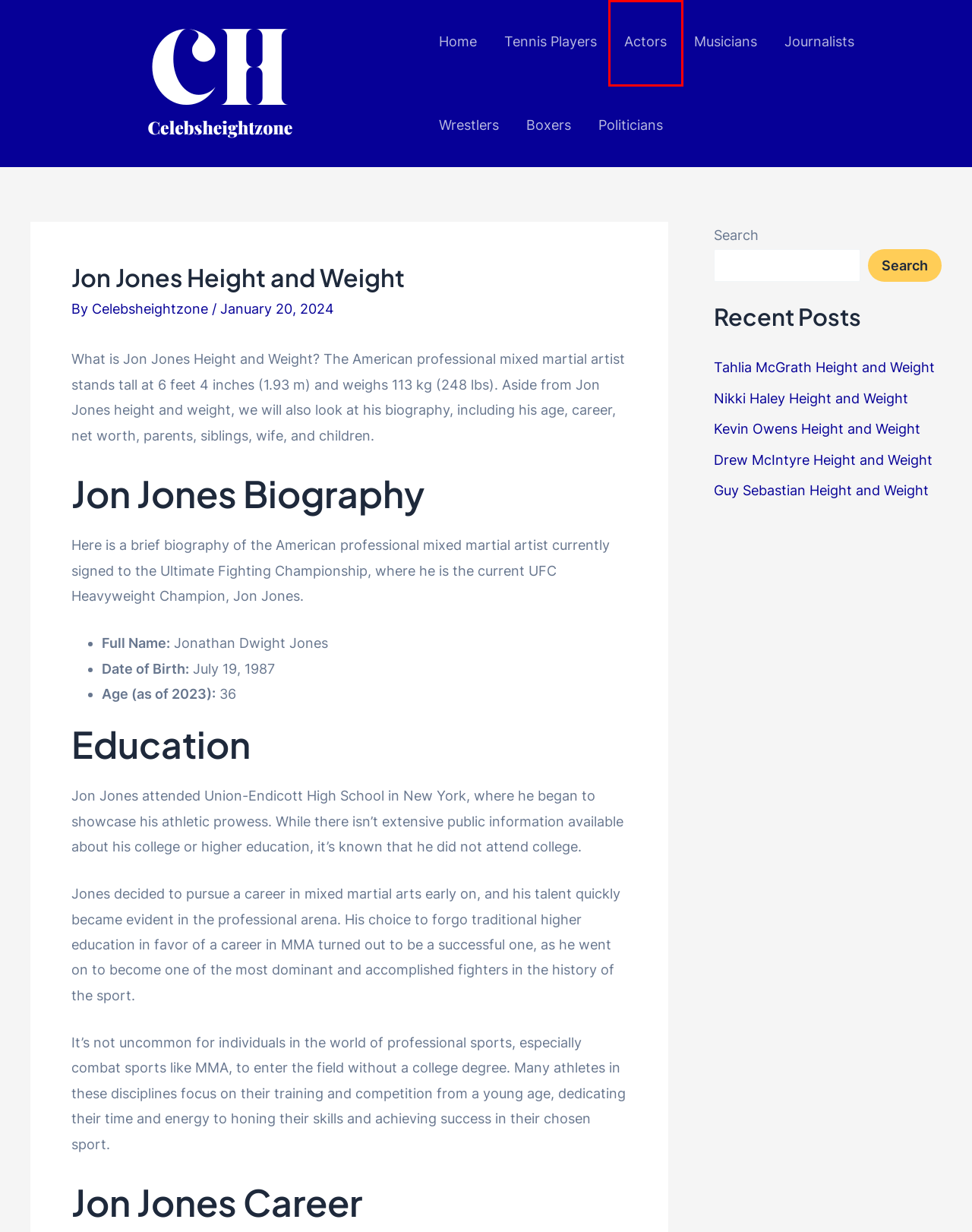Look at the screenshot of the webpage and find the element within the red bounding box. Choose the webpage description that best fits the new webpage that will appear after clicking the element. Here are the candidates:
A. Celebsheightzone, Author at Celebsheightzone
B. Nikki Haley Height and Weight - Celebsheightzone
C. Tennis Players
D. Guy Sebastian Height and Weight - Celebsheightzone
E. Celebsheightzone - Celebrity Height and Weight
F. Boxers
G. Musicians
H. Actors

H